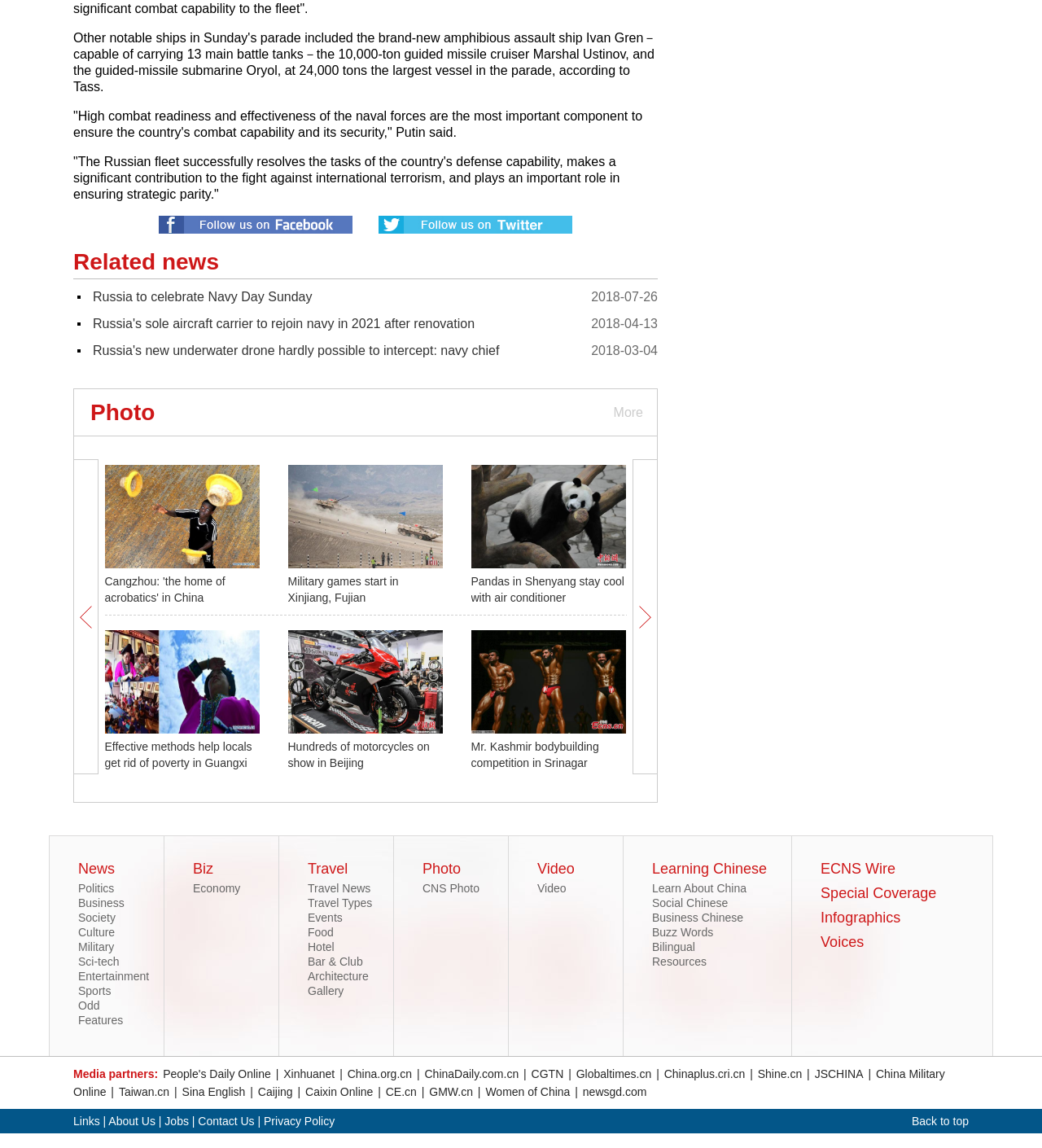Given the element description, predict the bounding box coordinates in the format (top-left x, top-left y, bottom-right x, bottom-right y). Make sure all values are between 0 and 1. Here is the element description: CE.cn

[0.369, 0.945, 0.401, 0.957]